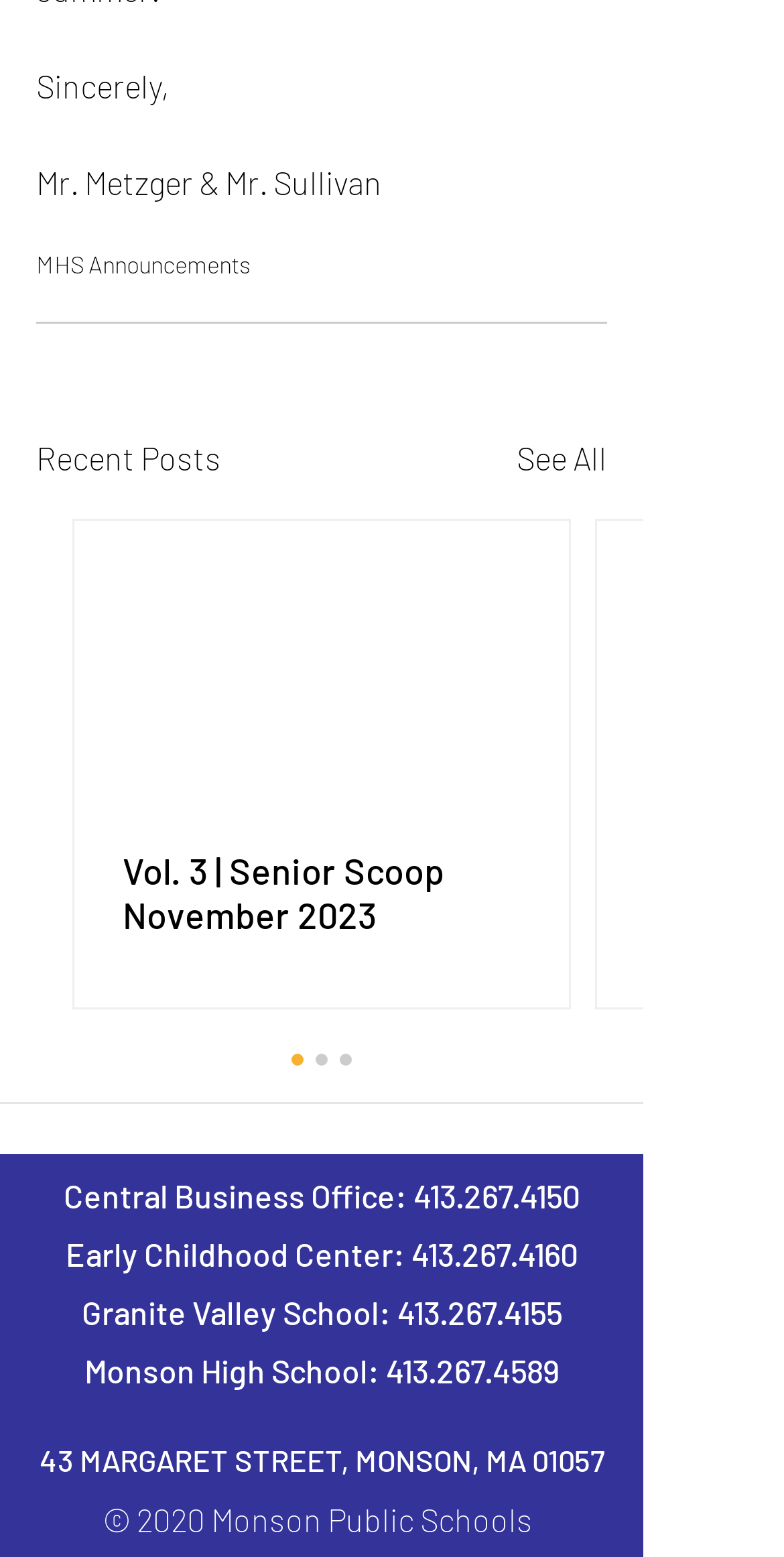How many phone numbers are listed?
Please craft a detailed and exhaustive response to the question.

I counted the number of links that appear to be phone numbers, which are '413.267.4150', '413.267.4160', '413.267.4155', and '413.267.4589'.